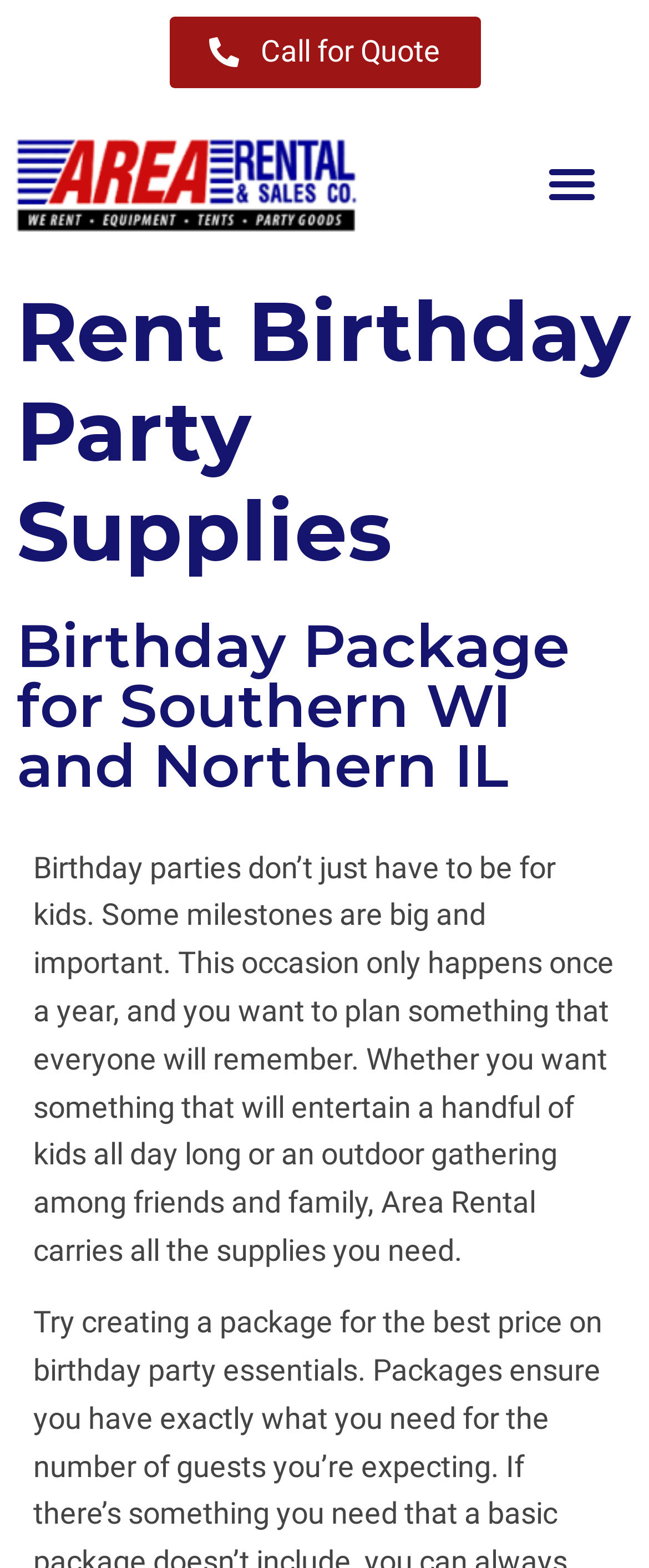Determine the main text heading of the webpage and provide its content.

Rent Birthday Party Supplies